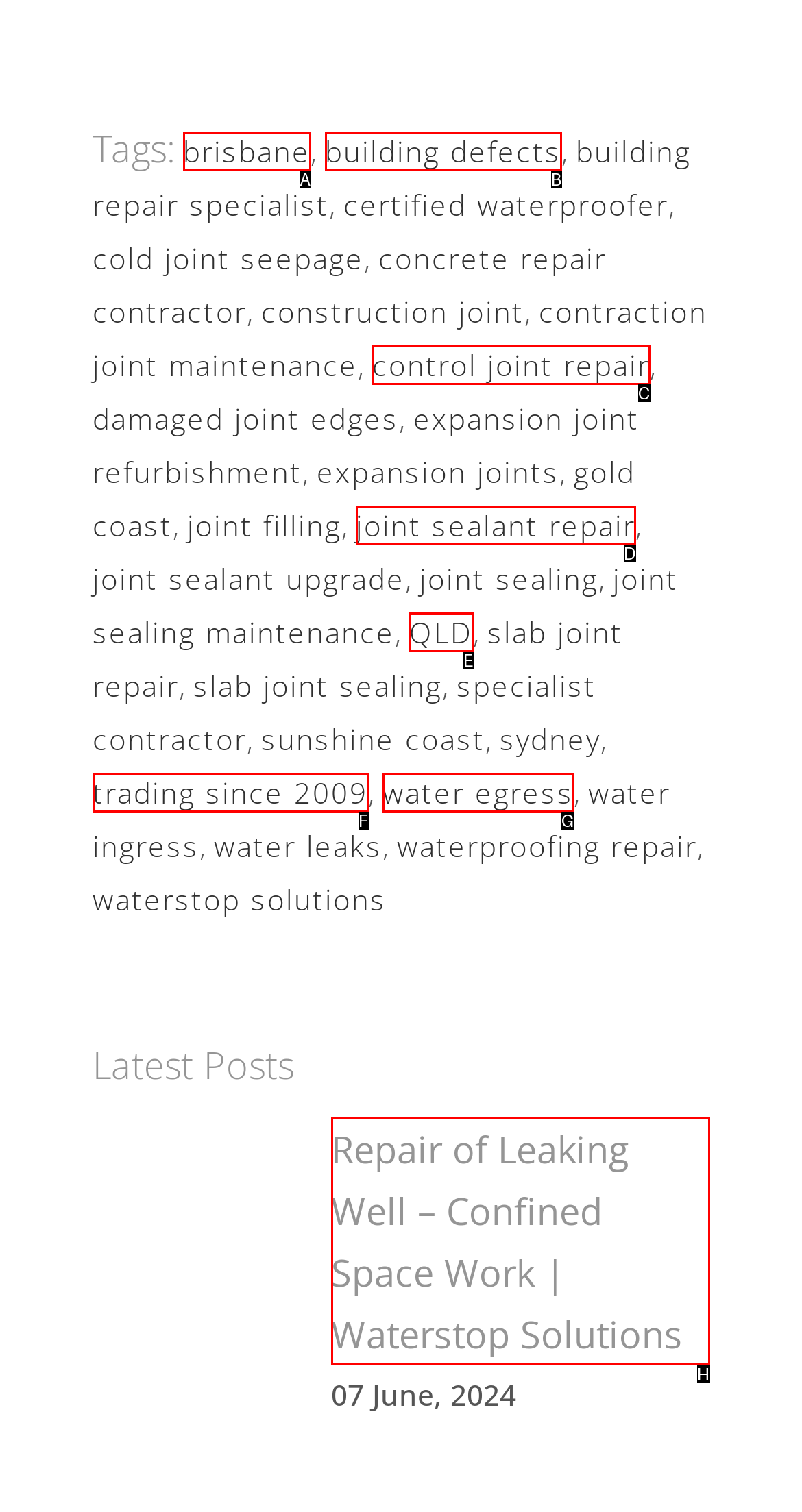Point out the option that needs to be clicked to fulfill the following instruction: Read 'Repair of Leaking Well – Confined Space Work | Waterstop Solutions'
Answer with the letter of the appropriate choice from the listed options.

H